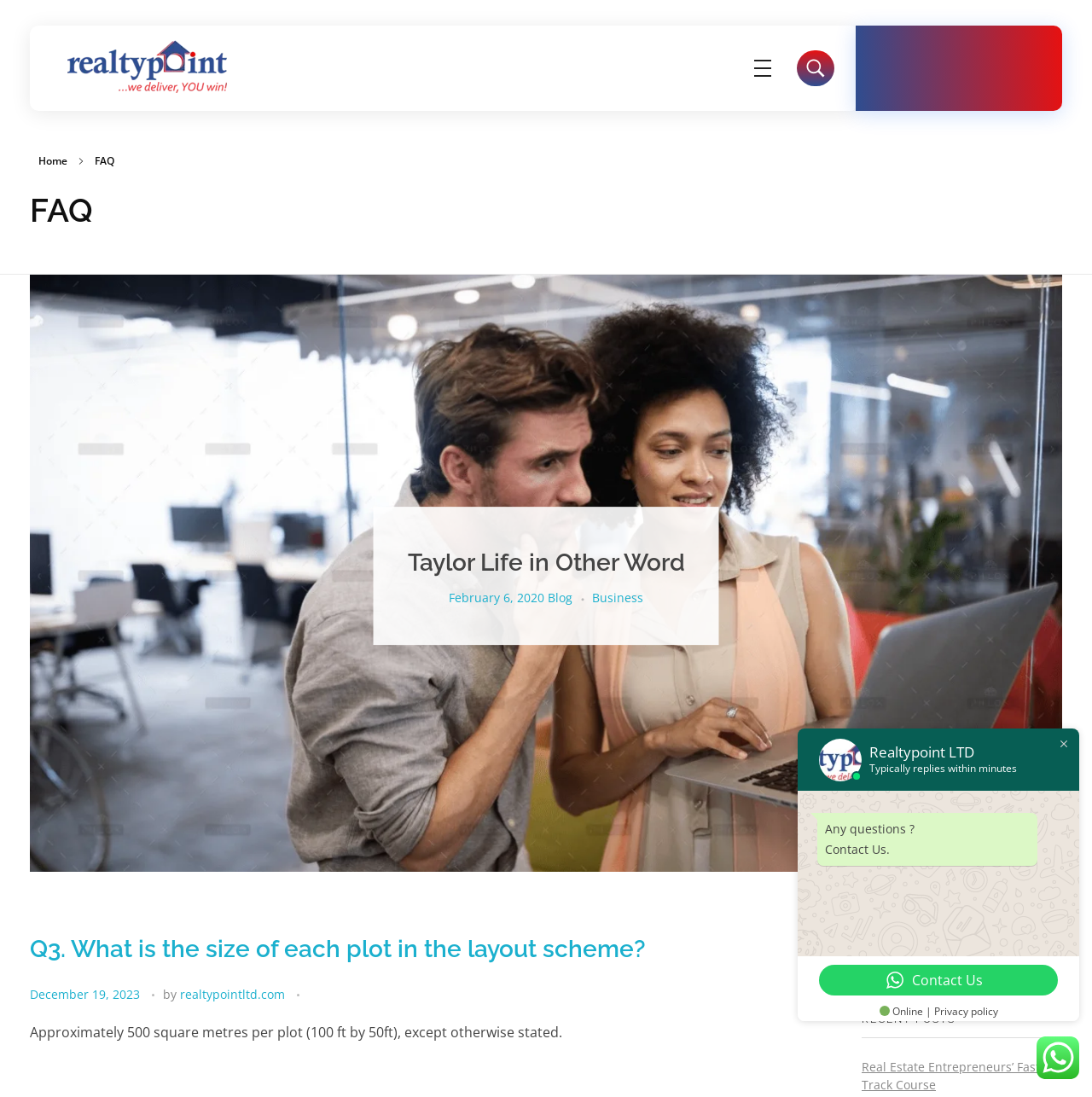Determine the bounding box coordinates of the UI element that matches the following description: "name="s" placeholder="Search Here"". The coordinates should be four float numbers between 0 and 1 in the format [left, top, right, bottom].

[0.789, 0.842, 0.977, 0.883]